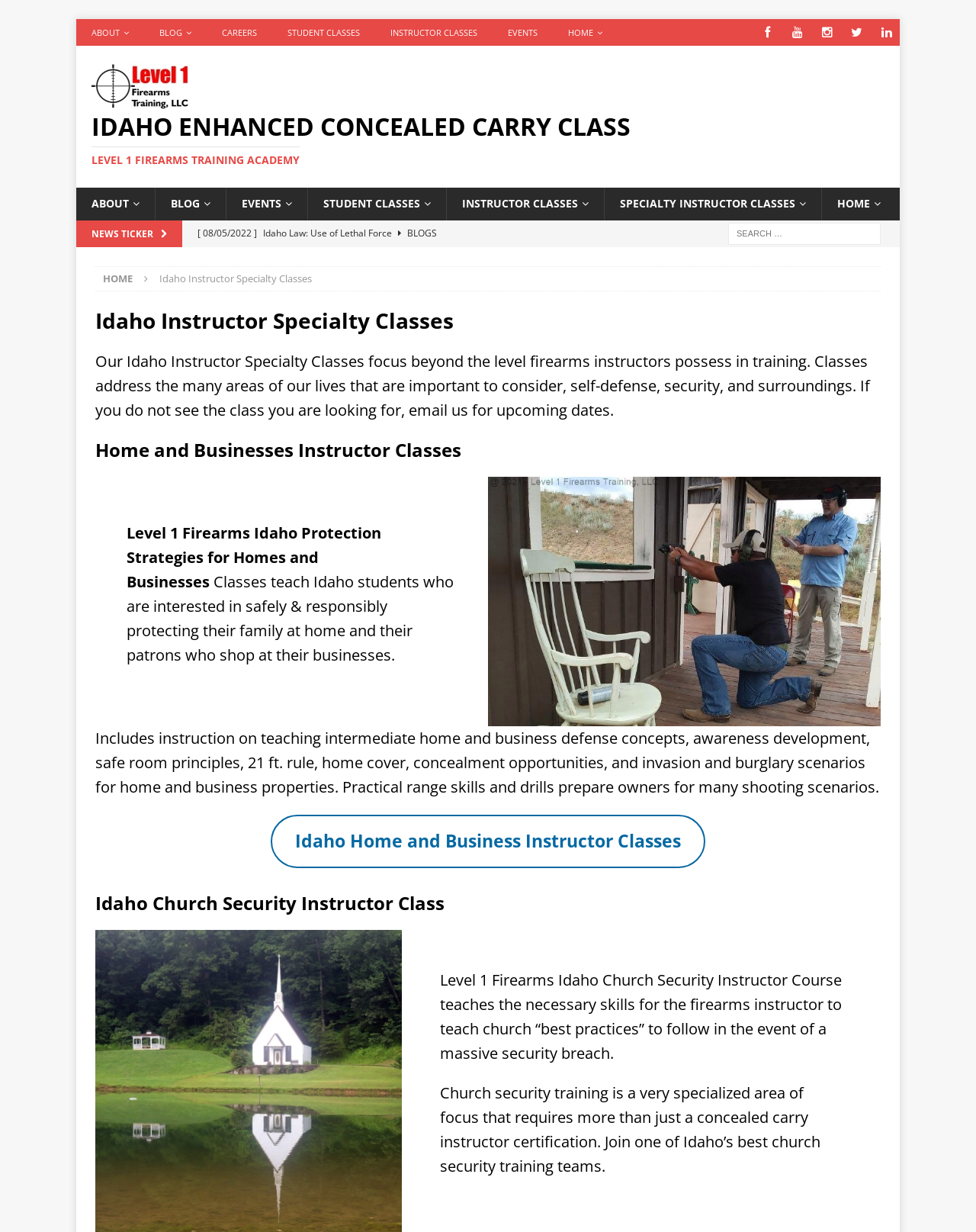What is the purpose of the 'NEWS TICKER' section?
Refer to the screenshot and answer in one word or phrase.

To display news or blog posts